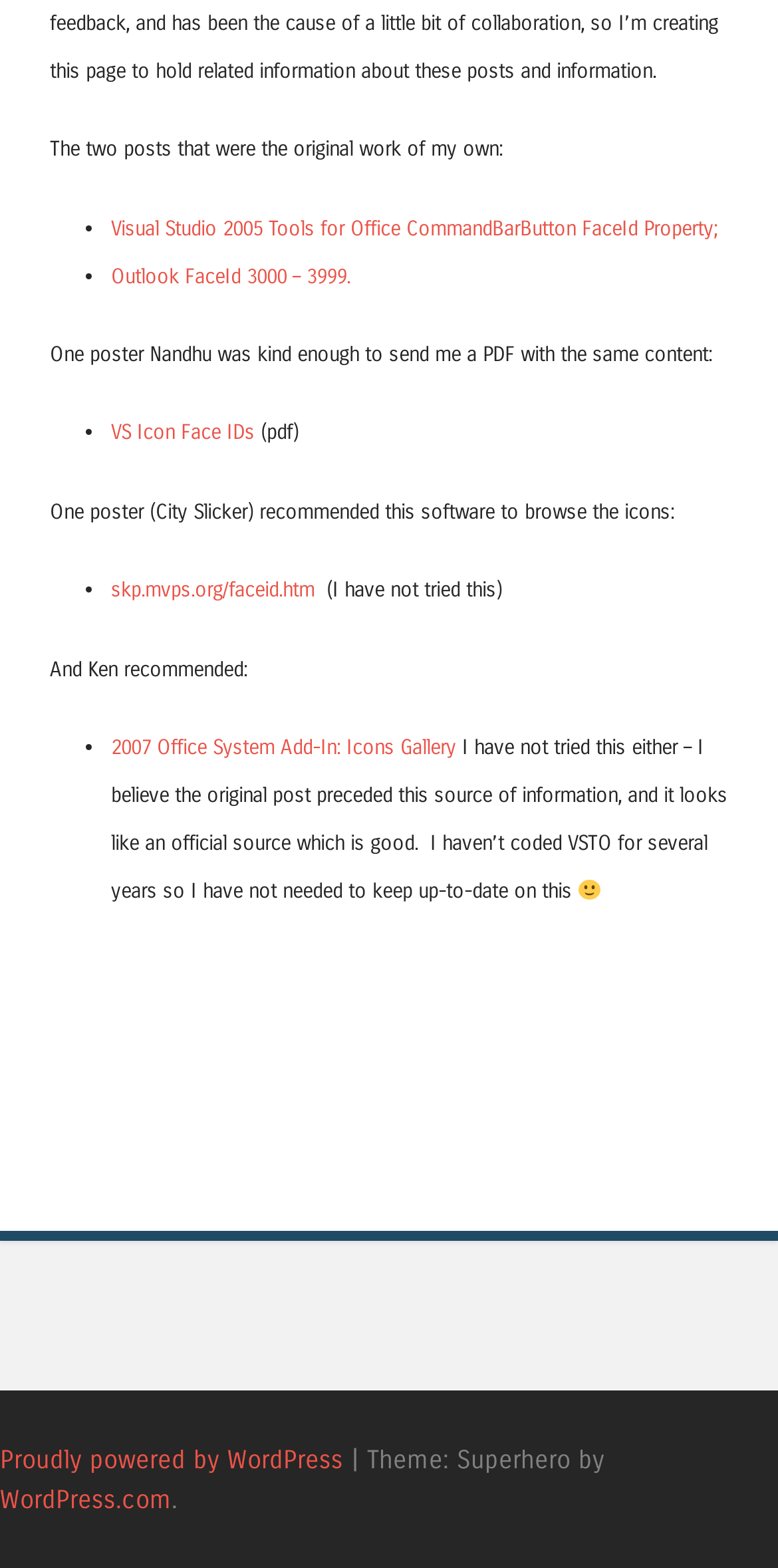Provide the bounding box coordinates of the HTML element described by the text: "Menu". The coordinates should be in the format [left, top, right, bottom] with values between 0 and 1.

None